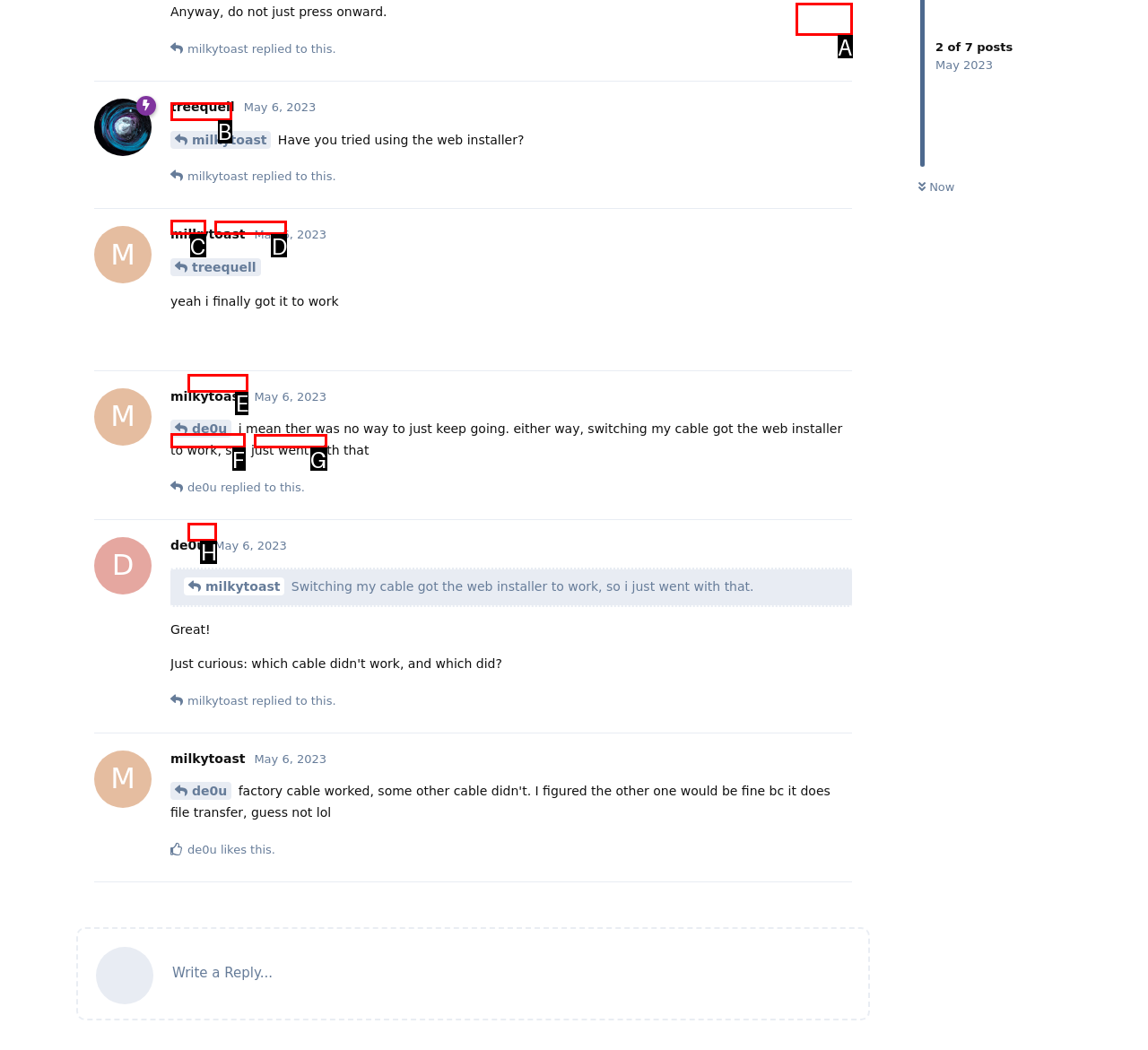Identify the HTML element that matches the description: May 6, 2023
Respond with the letter of the correct option.

D